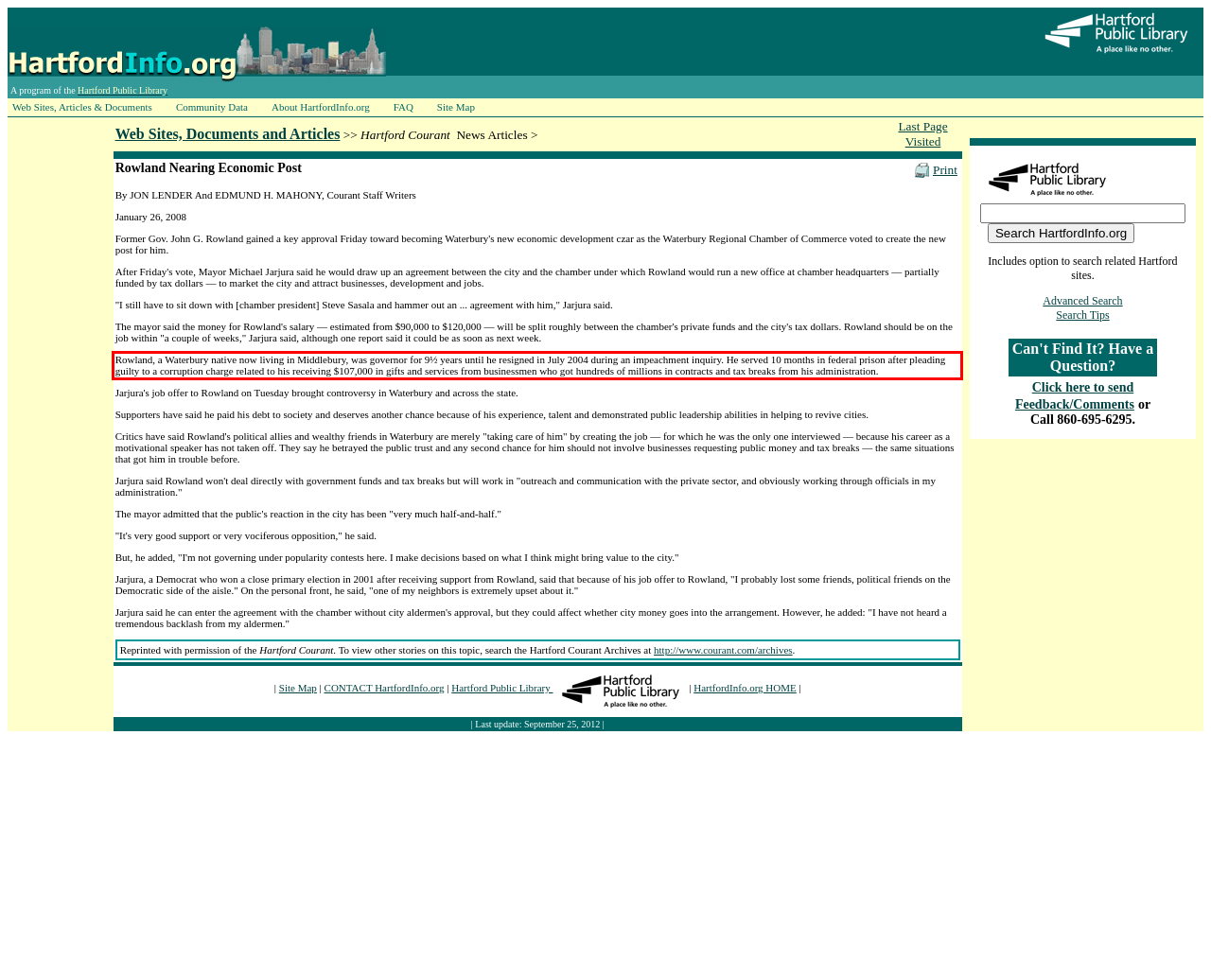Given a screenshot of a webpage with a red bounding box, please identify and retrieve the text inside the red rectangle.

Rowland, a Waterbury native now living in Middlebury, was governor for 9½ years until he resigned in July 2004 during an impeachment inquiry. He served 10 months in federal prison after pleading guilty to a corruption charge related to his receiving $107,000 in gifts and services from businessmen who got hundreds of millions in contracts and tax breaks from his administration.